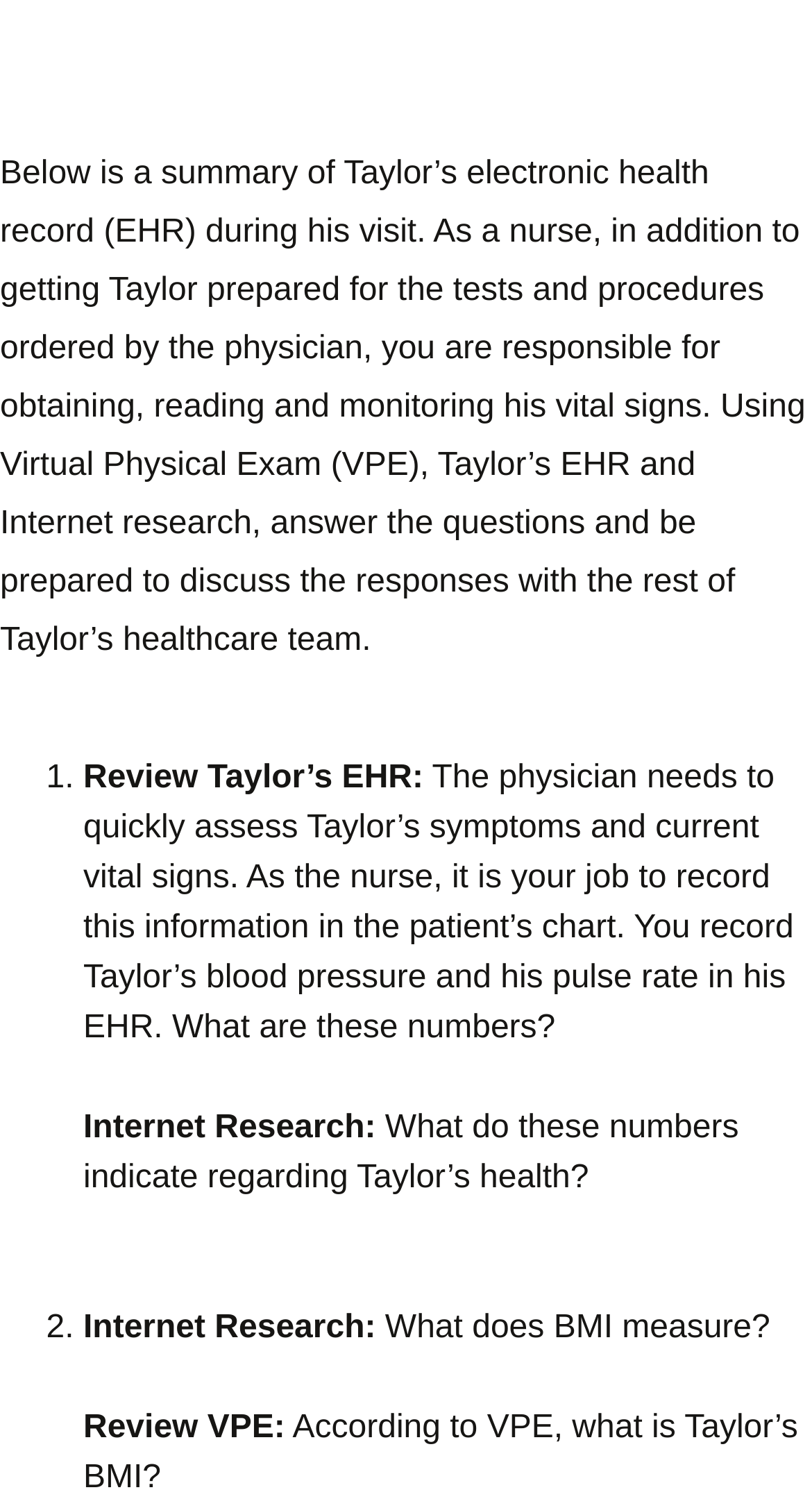Create a detailed narrative describing the layout and content of the webpage.

The webpage appears to be an educational resource for a high school program called Healthe Foundations, which focuses on the connection between lifestyle choices and preventable health conditions. 

At the top of the page, there is a paragraph of text that serves as an introduction, explaining the scenario of a patient named Taylor and the nurse's responsibilities in preparing him for tests and procedures. 

Below the introduction, there is a numbered list with three questions. The first question, "Review Taylor's EHR:", is accompanied by a detailed prompt that asks the user to record Taylor's blood pressure and pulse rate in his electronic health record (EHR). 

To the right of the first question, there is a section labeled "Internet Research:" with a follow-up question that asks what the recorded numbers indicate regarding Taylor's health. 

The second question, also labeled "Internet Research:", asks what BMI measures. 

The third question, "Review VPE:", is accompanied by a prompt that asks what Taylor's BMI is according to the Virtual Physical Exam (VPE). 

Throughout the page, there are no images, and the content is primarily composed of text and numbered lists. The layout is organized, with clear headings and concise text, making it easy to follow and understand.